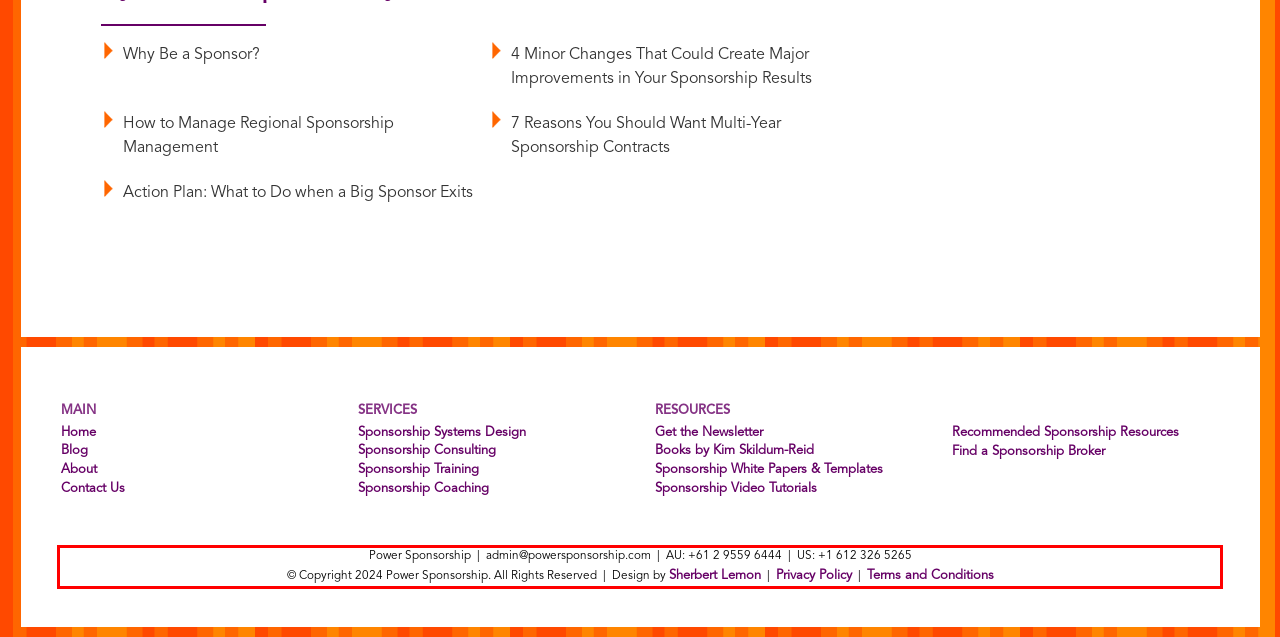Examine the webpage screenshot, find the red bounding box, and extract the text content within this marked area.

Power Sponsorship | admin@powersponsorship.com | AU: +61 2 9559 6444 | US: +1 612 326 5265 © Copyright 2024 Power Sponsorship. All Rights Reserved | Design by Sherbert Lemon | Privacy Policy | Terms and Conditions